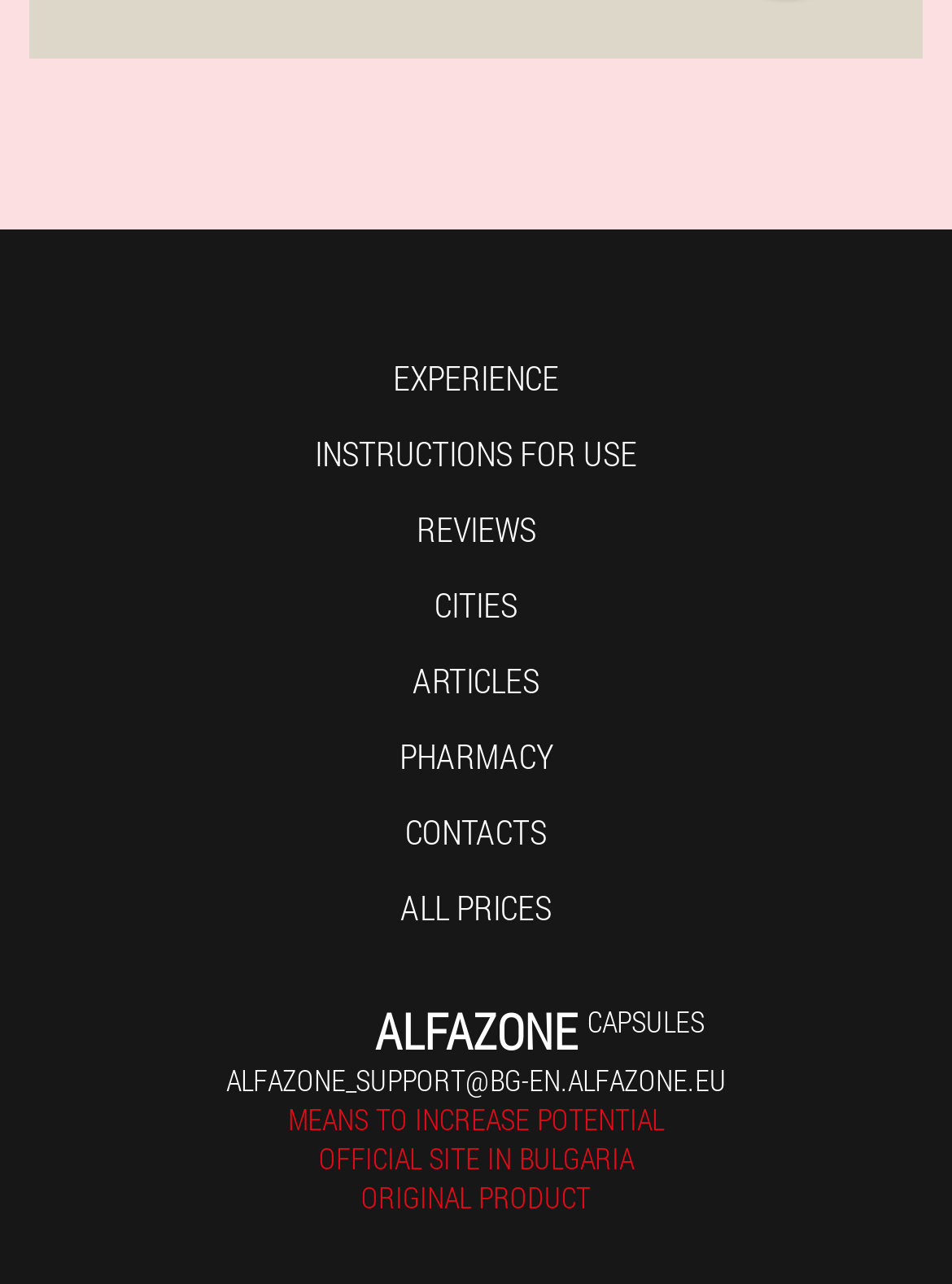Locate the bounding box coordinates of the element's region that should be clicked to carry out the following instruction: "click EXPERIENCE". The coordinates need to be four float numbers between 0 and 1, i.e., [left, top, right, bottom].

[0.413, 0.275, 0.587, 0.311]